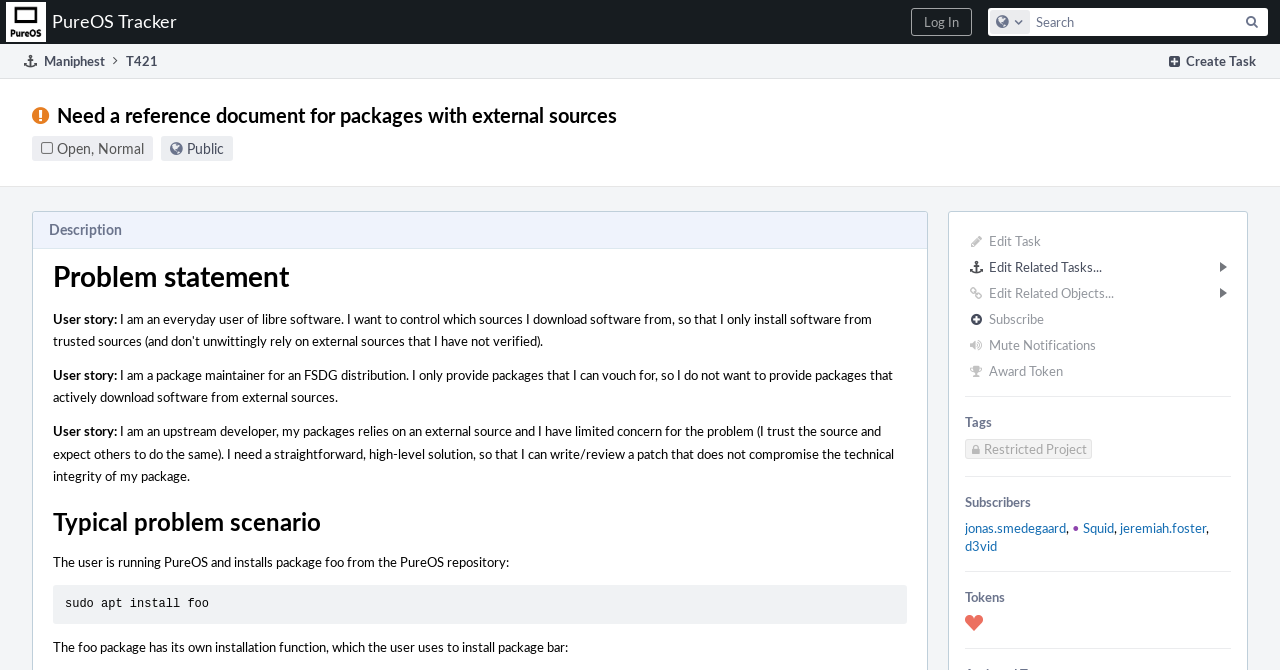Predict the bounding box of the UI element based on the description: "Edit Related Tasks...". The coordinates should be four float numbers between 0 and 1, formatted as [left, top, right, bottom].

[0.751, 0.379, 0.965, 0.418]